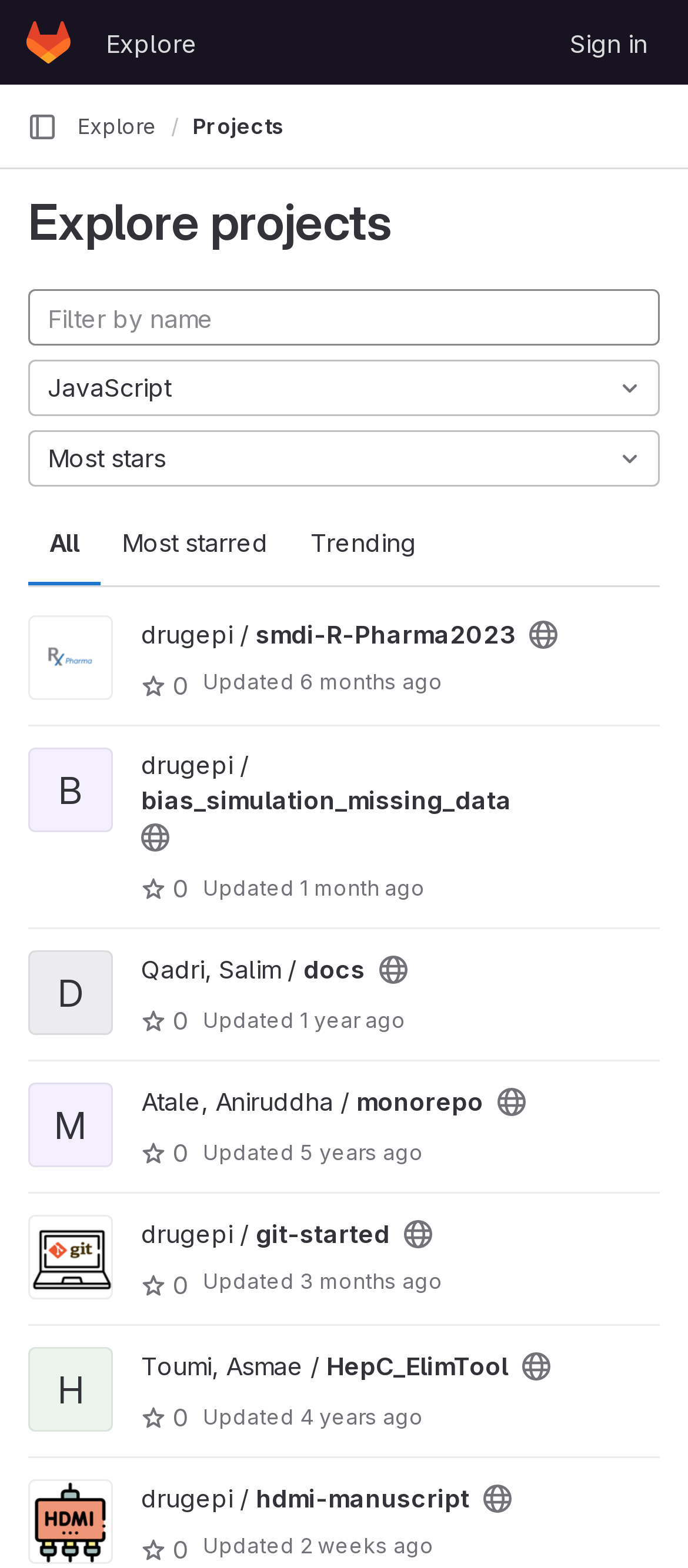Please answer the following question using a single word or phrase: 
How many projects are listed on this page?

10